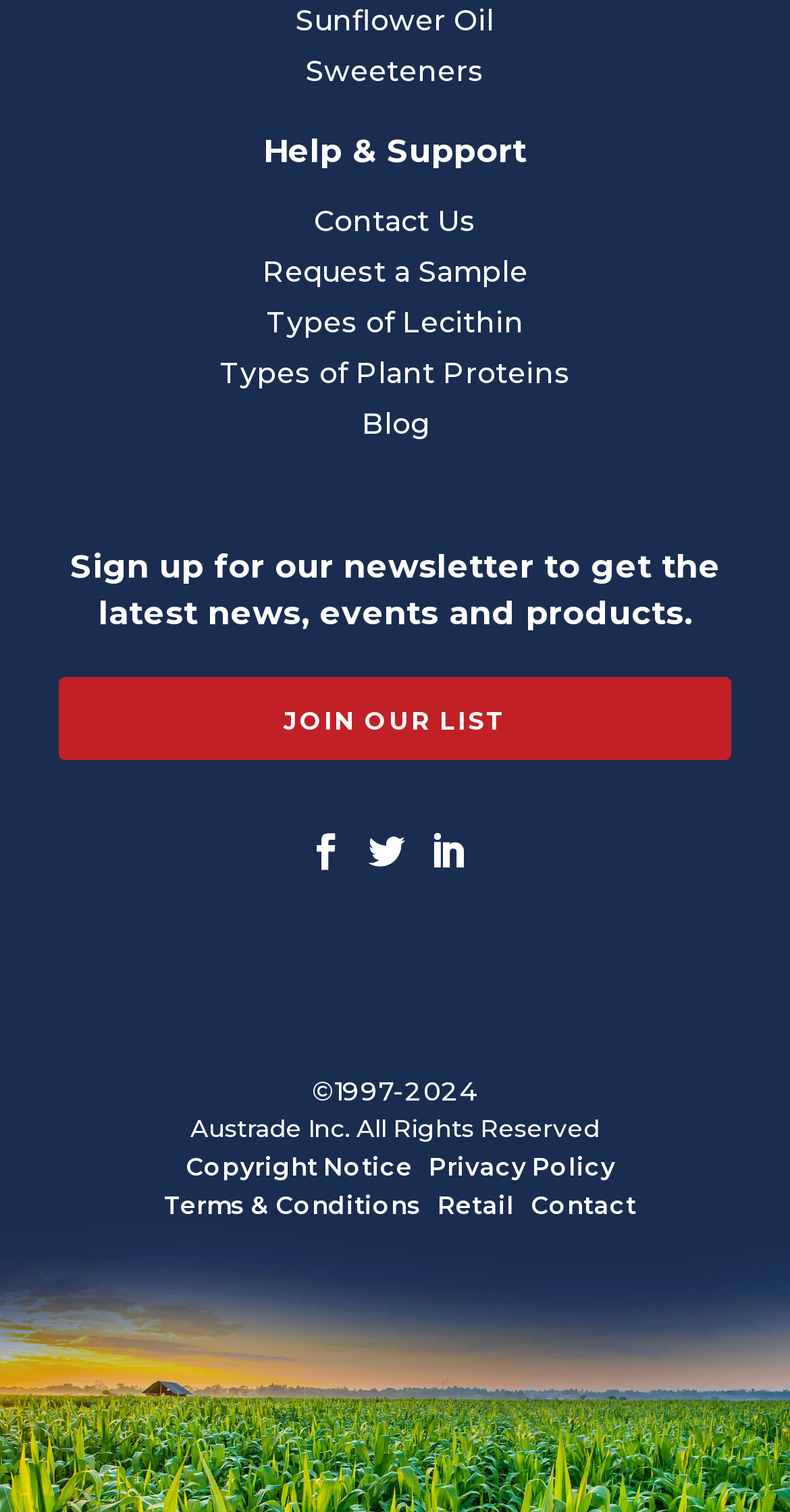What is the company's anniversary?
Refer to the image and provide a one-word or short phrase answer.

25th